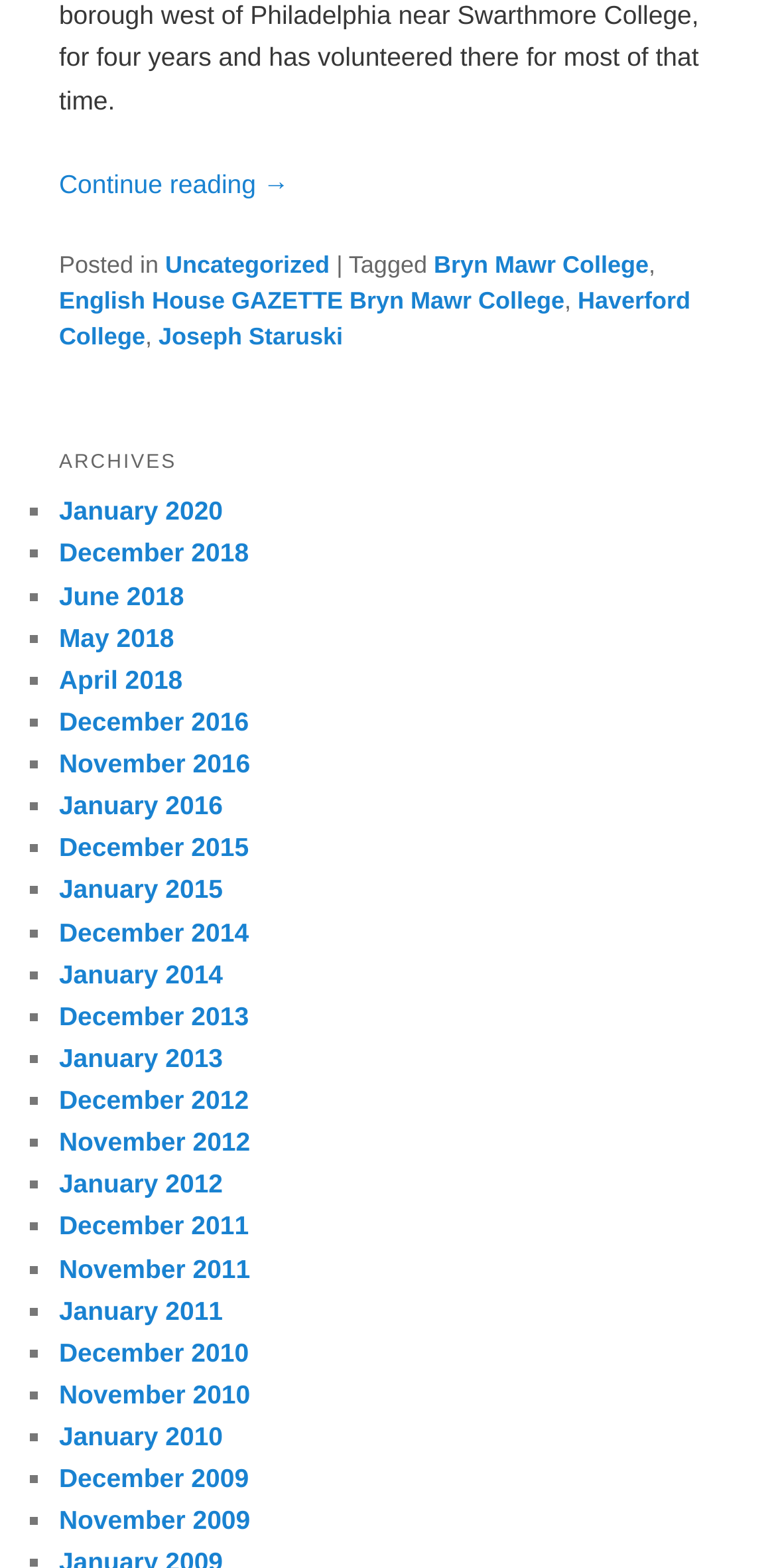Specify the bounding box coordinates of the area to click in order to execute this command: 'Read posts tagged with 'Bryn Mawr College''. The coordinates should consist of four float numbers ranging from 0 to 1, and should be formatted as [left, top, right, bottom].

[0.559, 0.16, 0.836, 0.178]